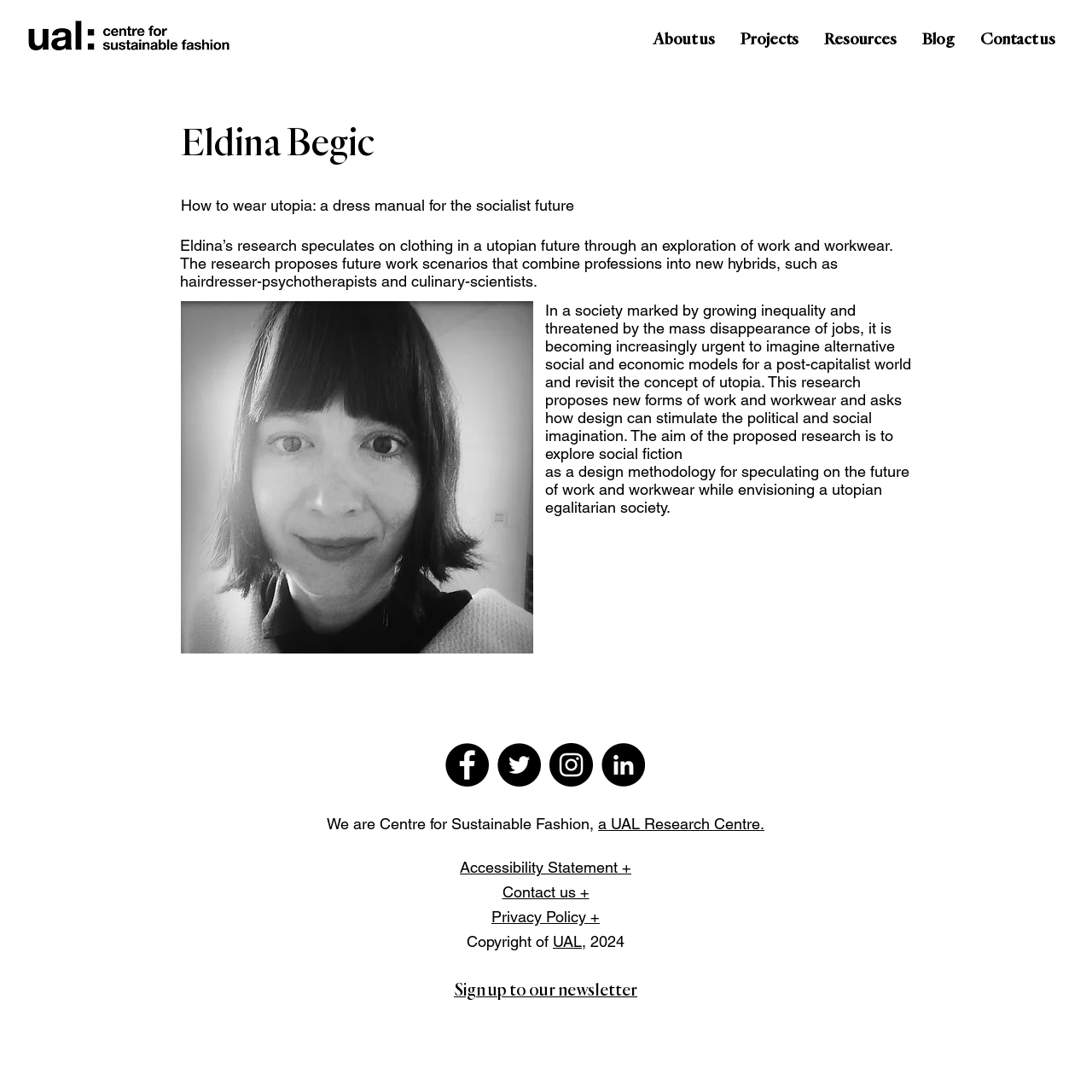Write an exhaustive caption that covers the webpage's main aspects.

This webpage is a profile page for Eldina Begic, a PhD researcher. At the top left corner, there is a CSF logo image. Below the logo, there is a navigation menu with links to "About us", "Projects", "Resources", "Blog", and "Contact us". 

The main content area is divided into two sections. The top section has a heading with the name "Eldina Begic" and a brief description of her research, which explores clothing in a utopian future through an exploration of work and workwear. Below this, there is a paragraph of text that proposes future work scenarios that combine professions into new hybrids. 

To the right of this text, there is an image of Eldina Begic. Below the image, there are two more paragraphs of text that discuss the importance of imagining alternative social and economic models for a post-capitalist world and how design can stimulate the political and social imagination.

At the bottom of the page, there is a social bar with links to Facebook, Twitter, Instagram, and LinkedIn, each represented by an image. Below the social bar, there are links to "We are Centre for Sustainable Fashion, a UAL Research Centre", "Accessibility Statement", "Contact us", "Privacy Policy", and "Copyright of UAL, 2024". Finally, there is a link to "Sign up to our newsletter" at the very bottom of the page.